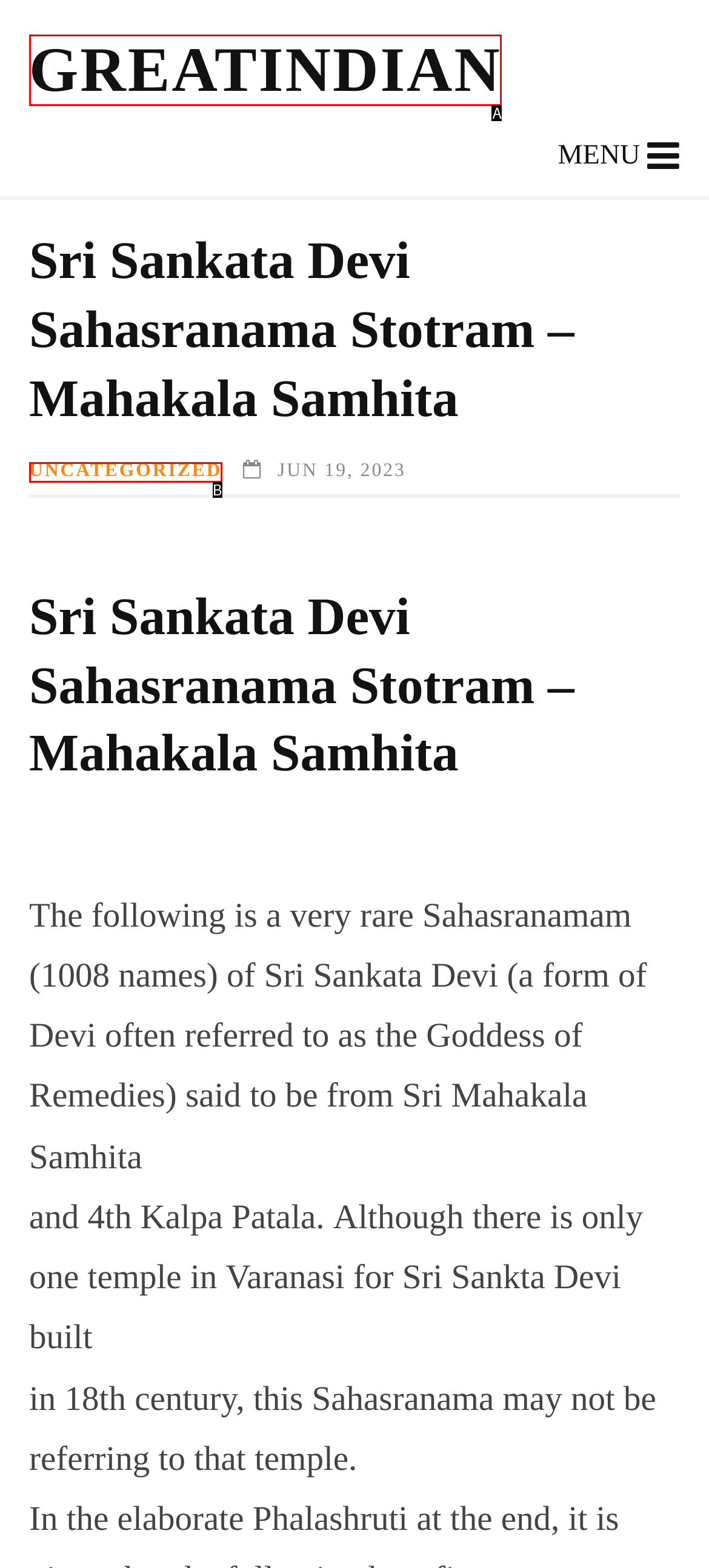From the available choices, determine which HTML element fits this description: GreatIndian Respond with the correct letter.

A